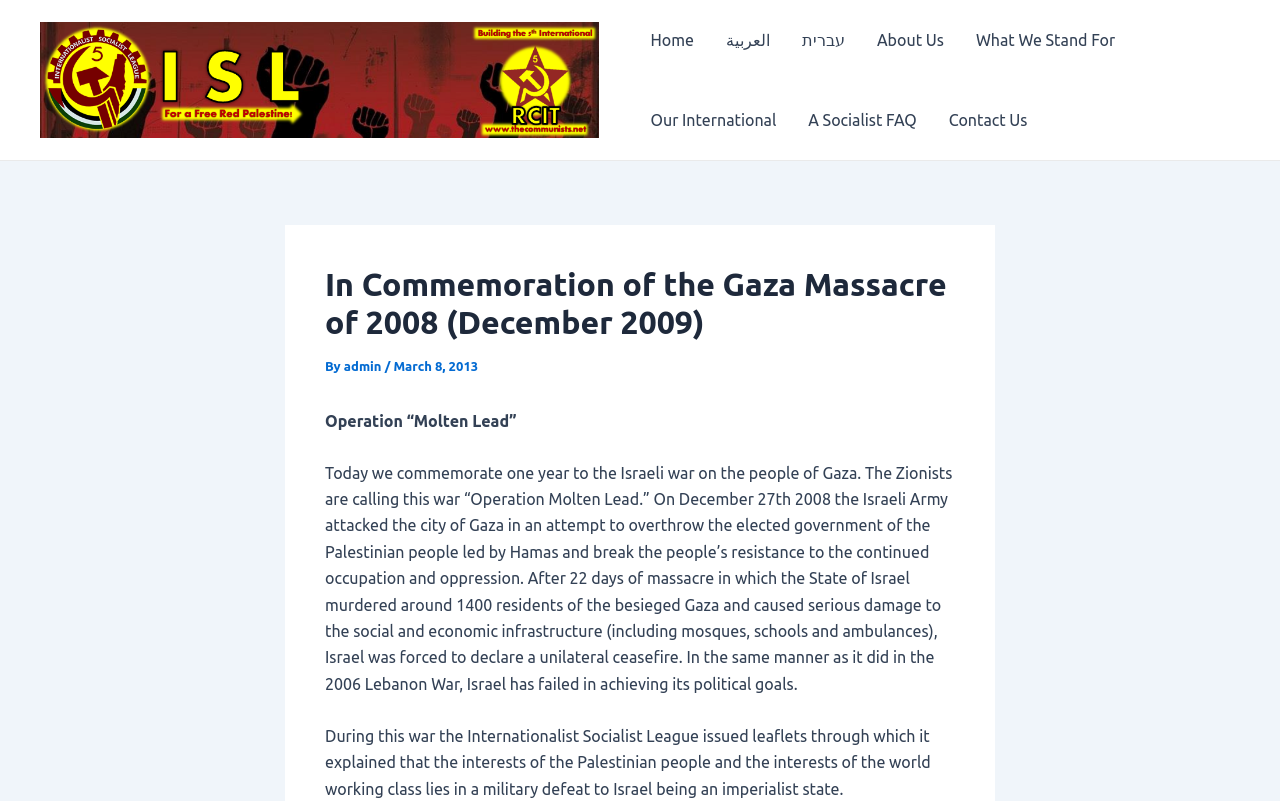Please identify the bounding box coordinates of the element's region that should be clicked to execute the following instruction: "Click the العربية link". The bounding box coordinates must be four float numbers between 0 and 1, i.e., [left, top, right, bottom].

[0.555, 0.0, 0.614, 0.1]